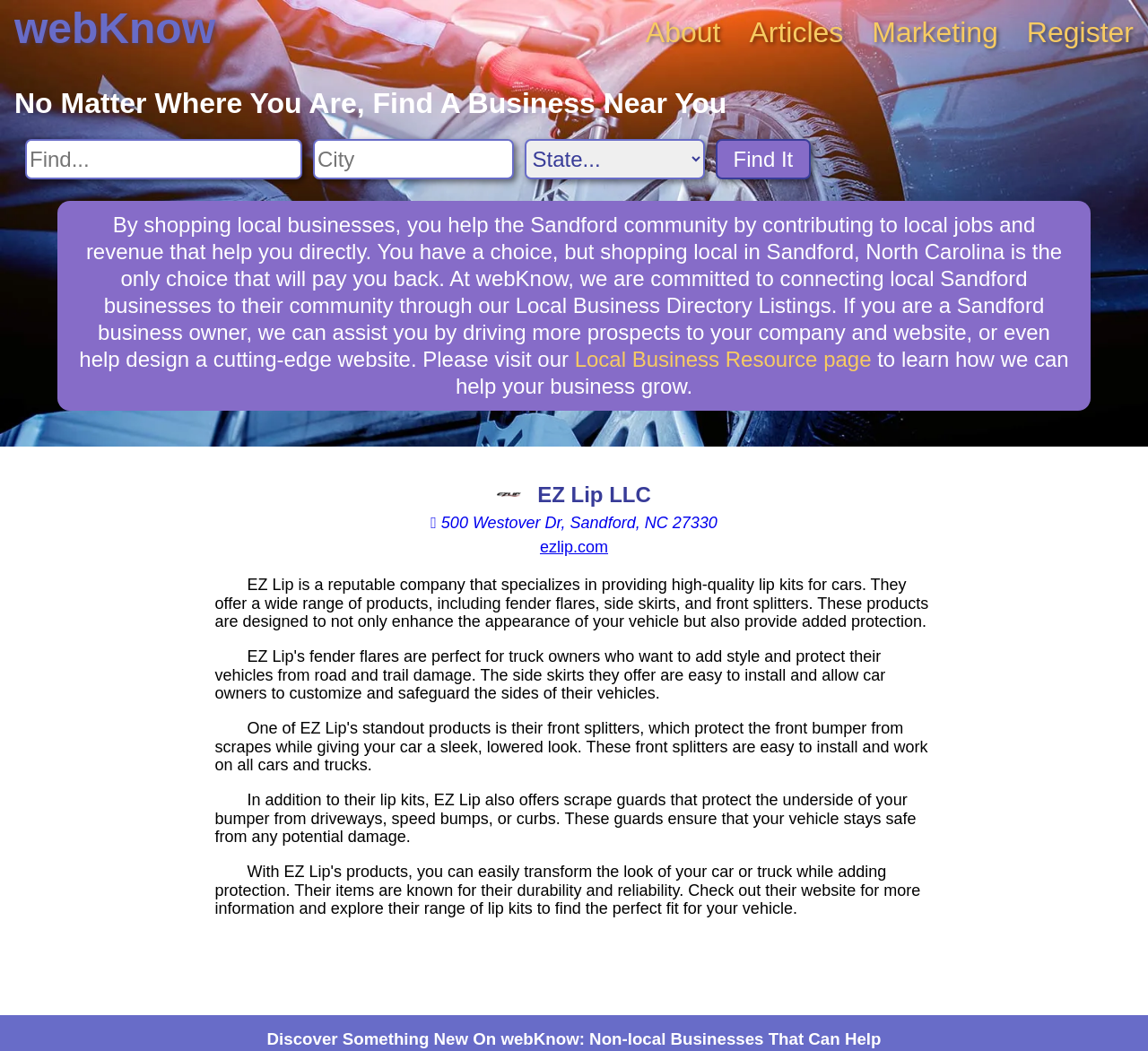Locate the bounding box coordinates of the element you need to click to accomplish the task described by this instruction: "Search for a business".

[0.022, 0.132, 0.263, 0.171]